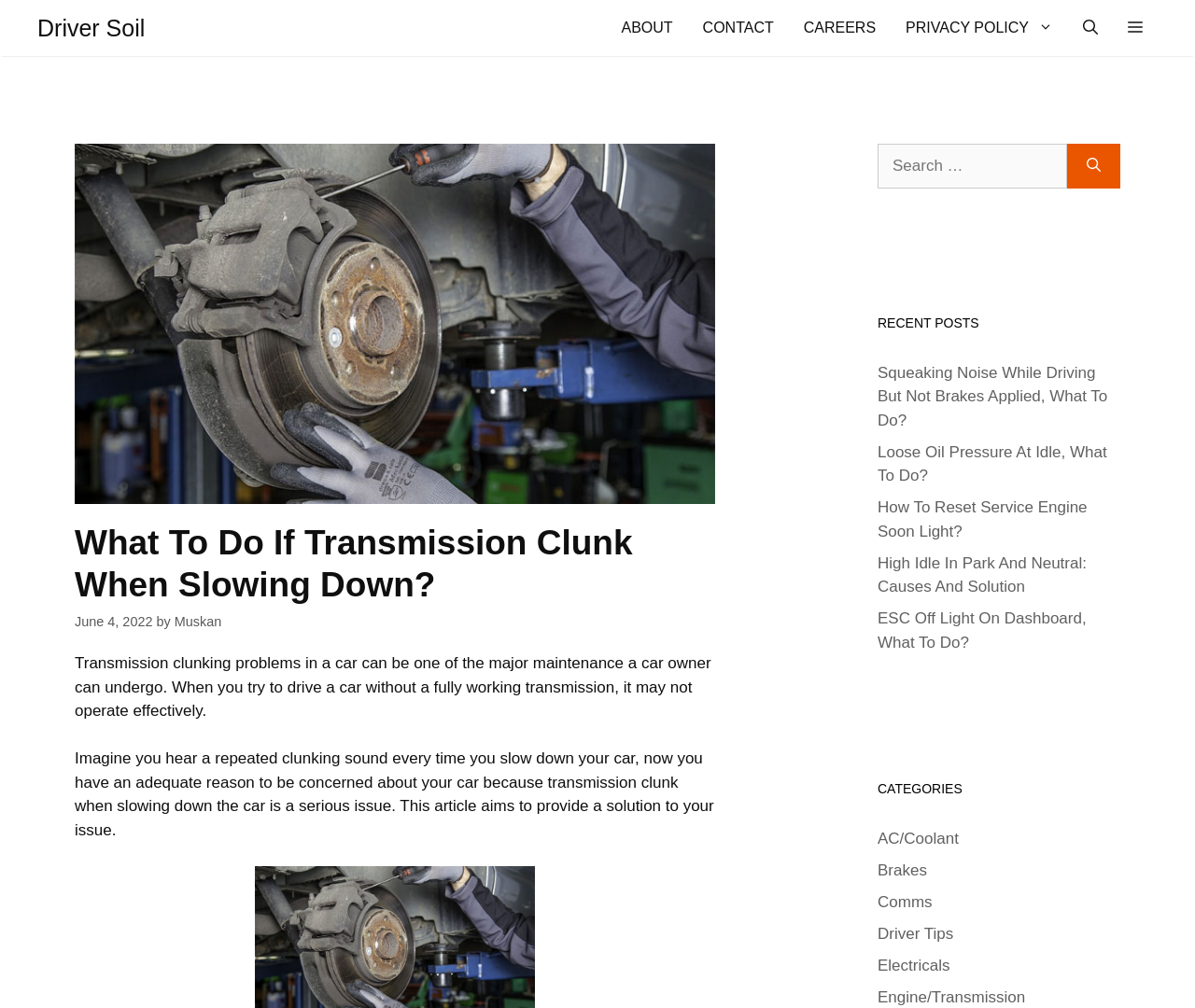Please determine the bounding box coordinates of the area that needs to be clicked to complete this task: 'View categories'. The coordinates must be four float numbers between 0 and 1, formatted as [left, top, right, bottom].

[0.734, 0.773, 0.938, 0.793]